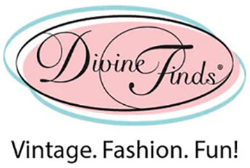Explain in detail what you see in the image.

The image captures the logo of "Divine Finds®," a vintage-inspired brand that highlights the essence of timeless fashion. The logo features an elegant script font in black that spells out the name "Divine Finds" within an oval shape. The oval is bordered by a soft blue outer line and a light pink inner line, creating a charming and inviting aesthetic. Below the main logo, the tagline "Vintage. Fashion. Fun!" is presented in a straightforward font, emphasizing the brand's focus on stylish yet playful vintage pieces. This logo embodies the spirit of the brand, appealing to those who appreciate unique and whimsical styles from the past.